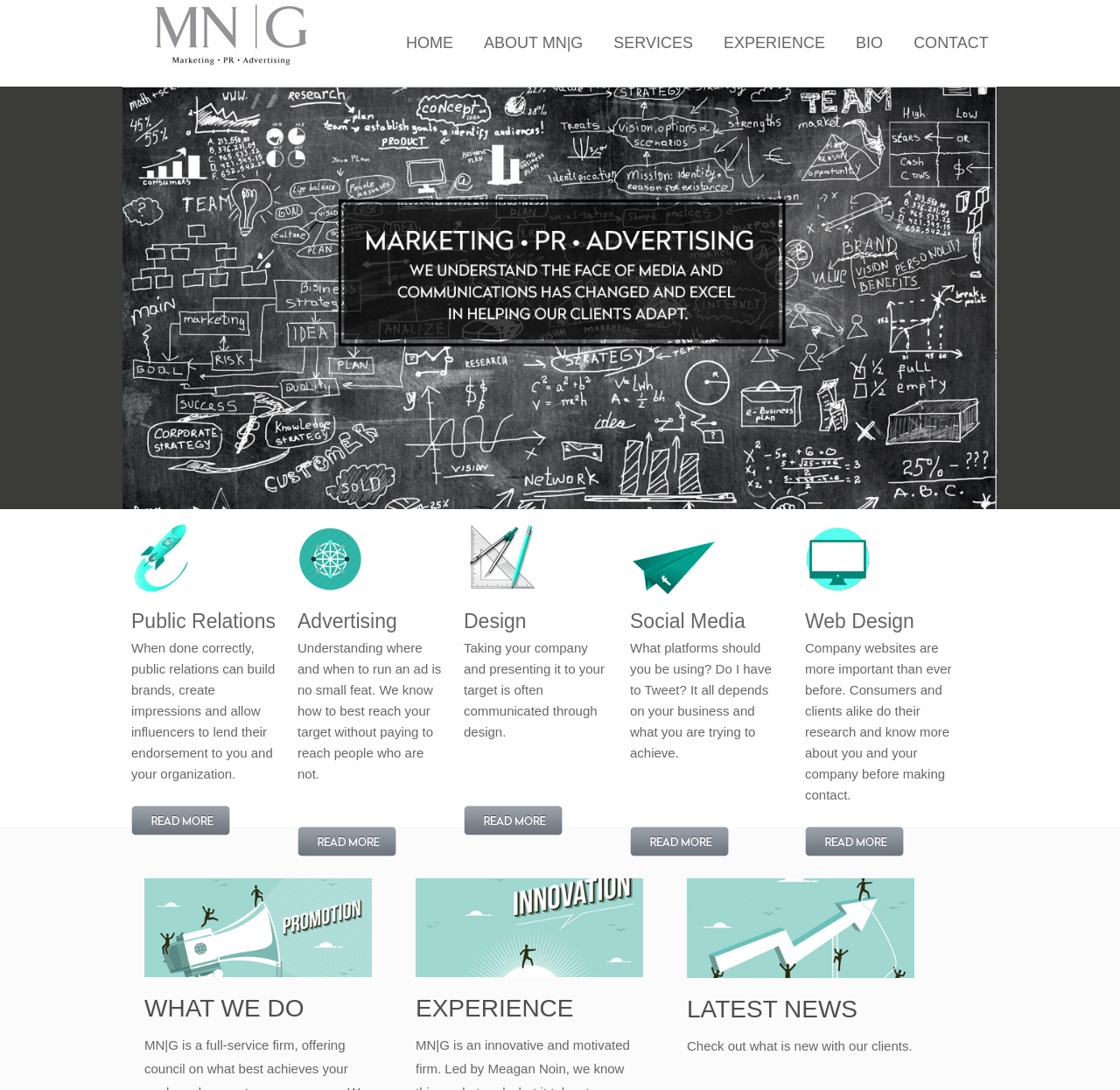Predict the bounding box of the UI element that fits this description: "Home".

[0.355, 0.013, 0.412, 0.063]